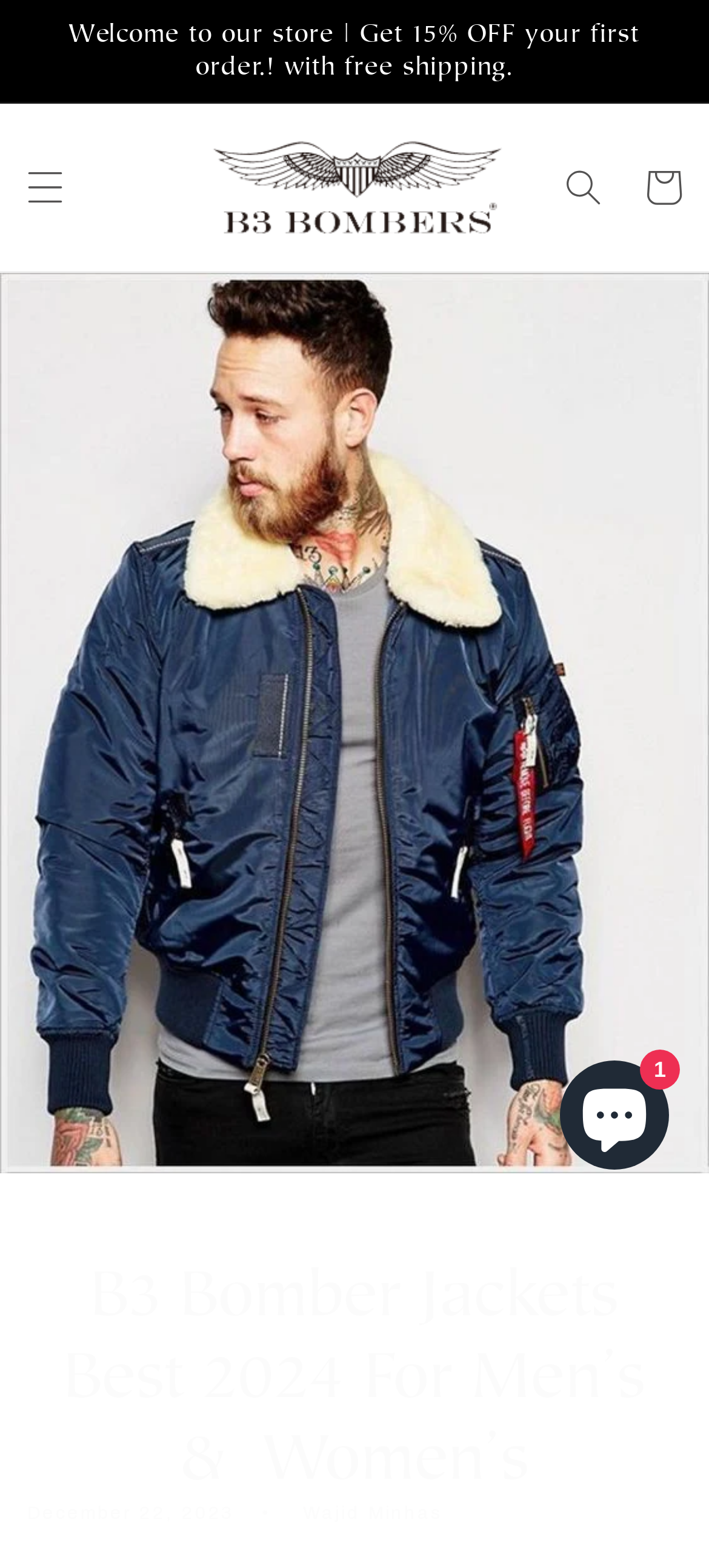What is the discount for the first order?
Please provide a comprehensive answer to the question based on the webpage screenshot.

The discount for the first order is mentioned in the announcement section at the top of the webpage, which says 'Welcome to our store | Get 15% OFF your first order.! with free shipping.'